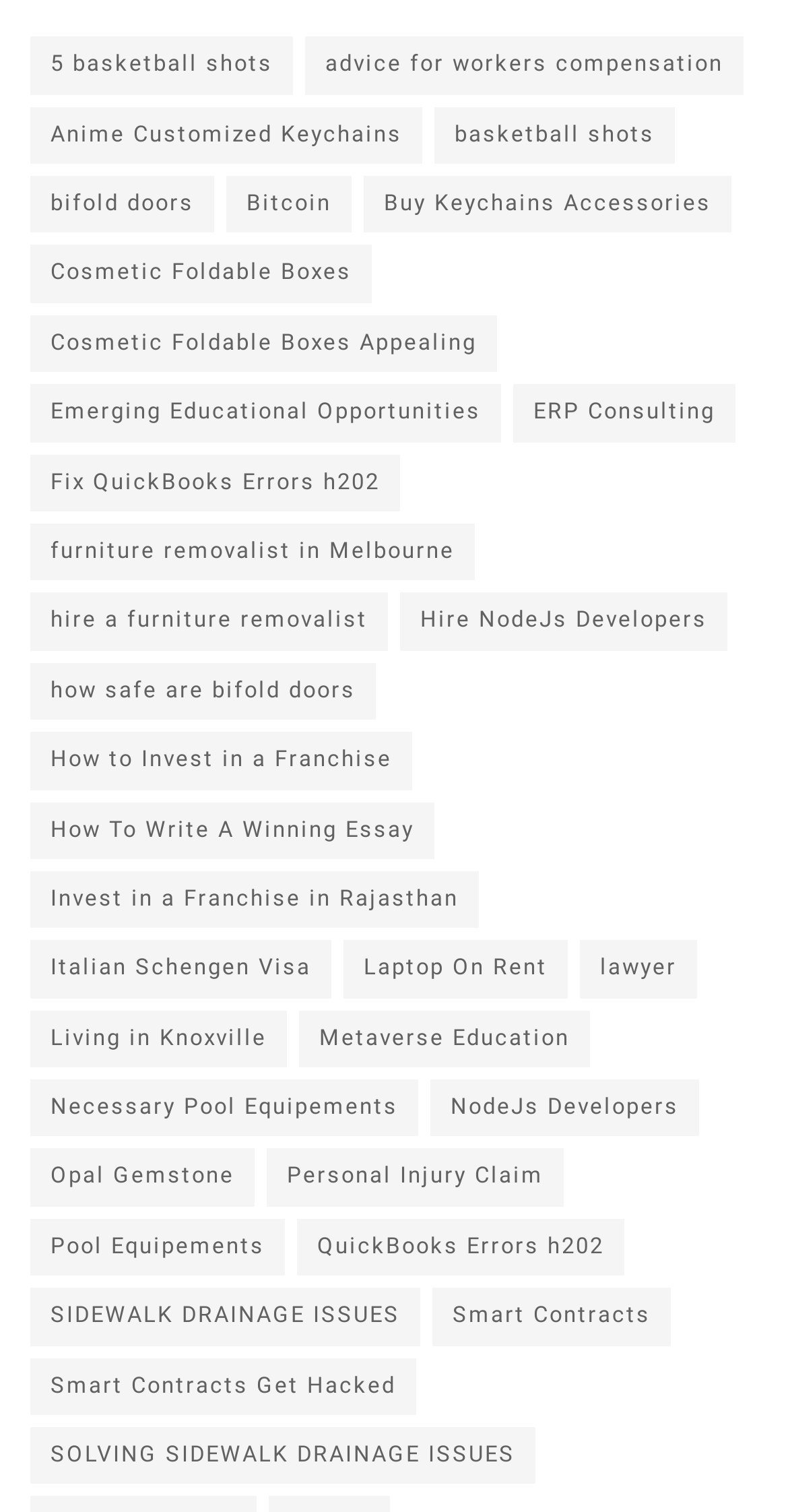Locate the bounding box coordinates of the element that should be clicked to fulfill the instruction: "Click on the link to learn about 5 basketball shots".

[0.038, 0.024, 0.372, 0.062]